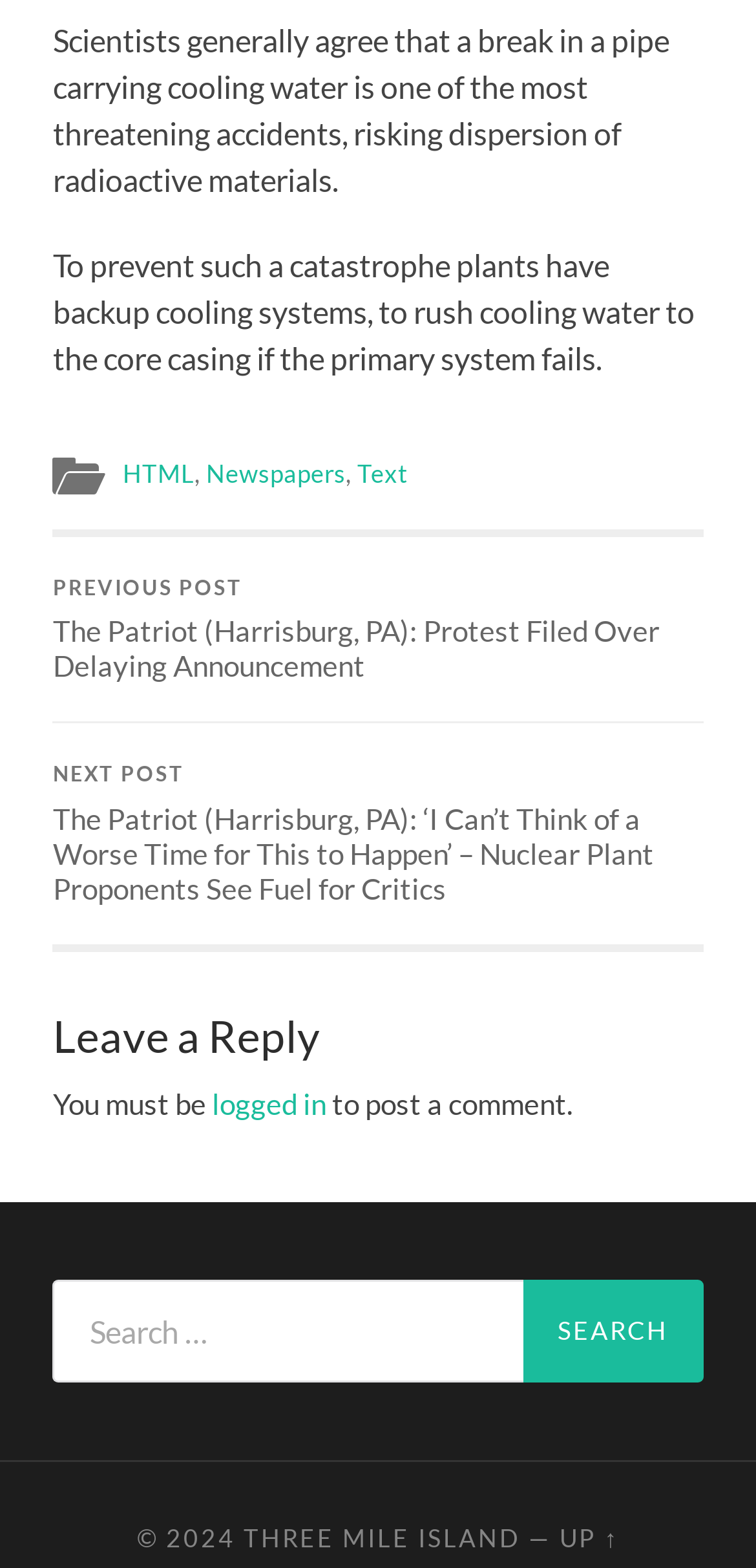Find the bounding box coordinates for the element that must be clicked to complete the instruction: "Leave a reply". The coordinates should be four float numbers between 0 and 1, indicated as [left, top, right, bottom].

None